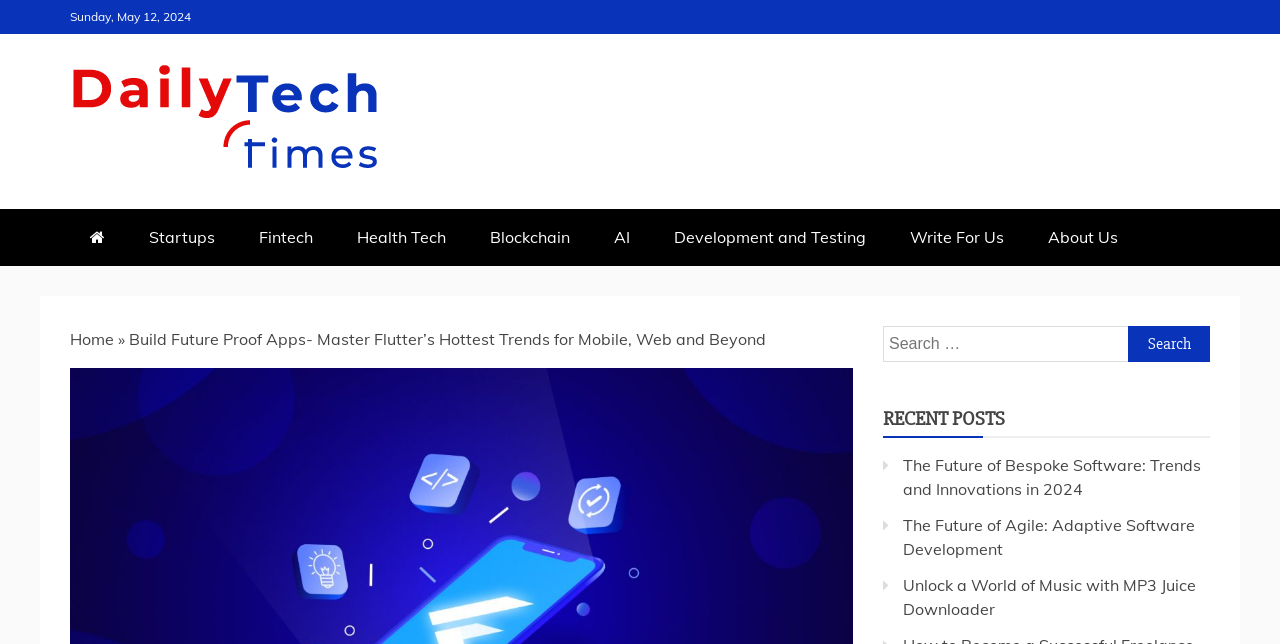Determine the bounding box coordinates of the section to be clicked to follow the instruction: "Go to Daily Tech Times homepage". The coordinates should be given as four float numbers between 0 and 1, formatted as [left, top, right, bottom].

[0.055, 0.276, 0.459, 0.397]